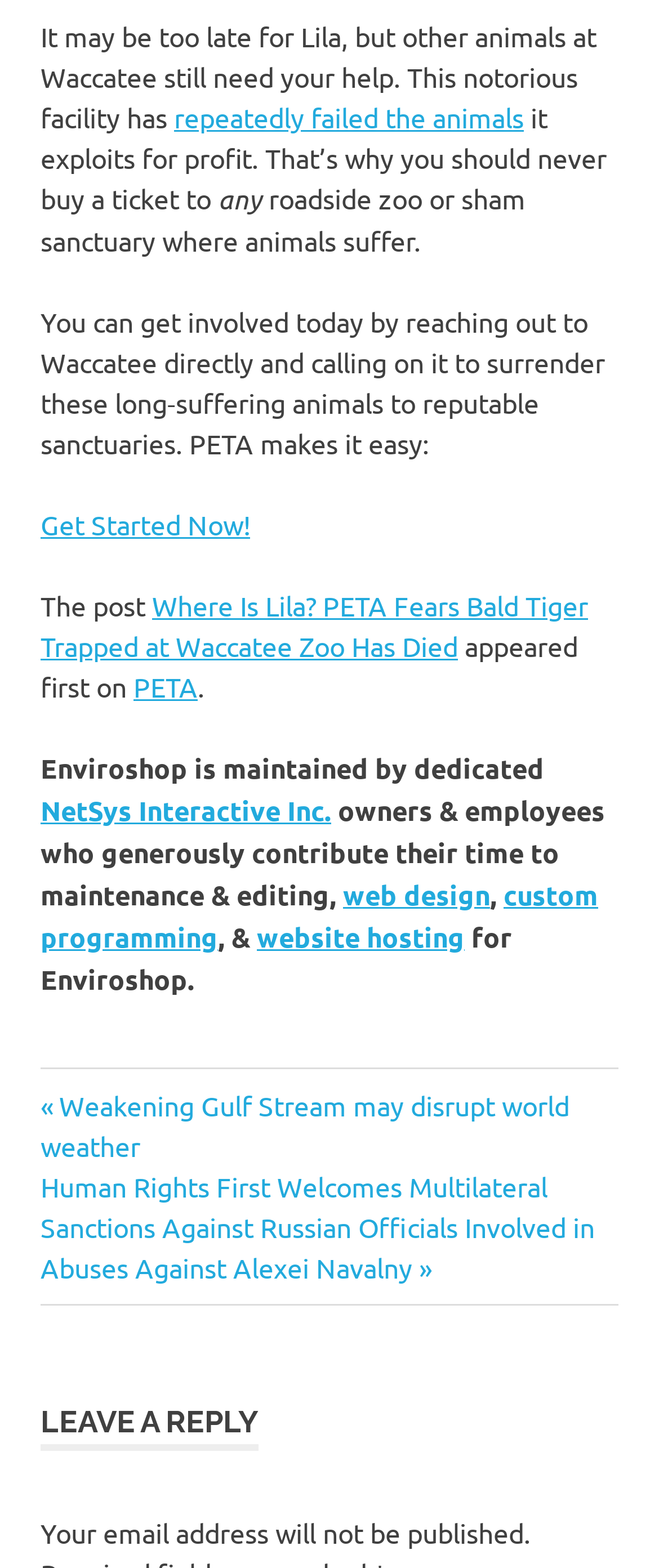Using the information in the image, could you please answer the following question in detail:
What can you do to help animals at Waccatee?

According to the text, you can get involved today by reaching out to Waccatee directly and calling on it to surrender these long-suffering animals to reputable sanctuaries, and PETA makes it easy to do so.